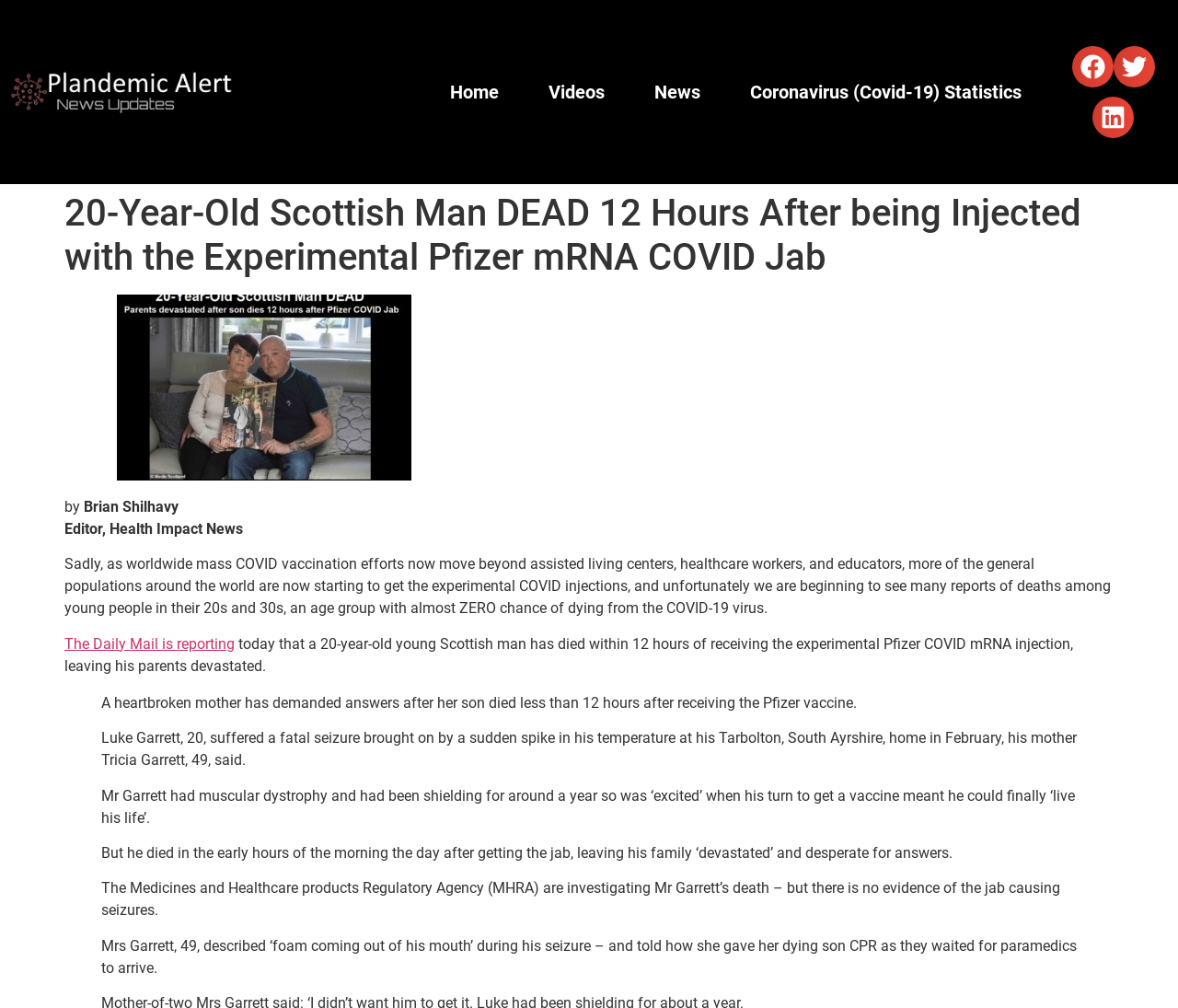What is the main heading displayed on the webpage? Please provide the text.

20-Year-Old Scottish Man DEAD 12 Hours After being Injected with the Experimental Pfizer mRNA COVID Jab